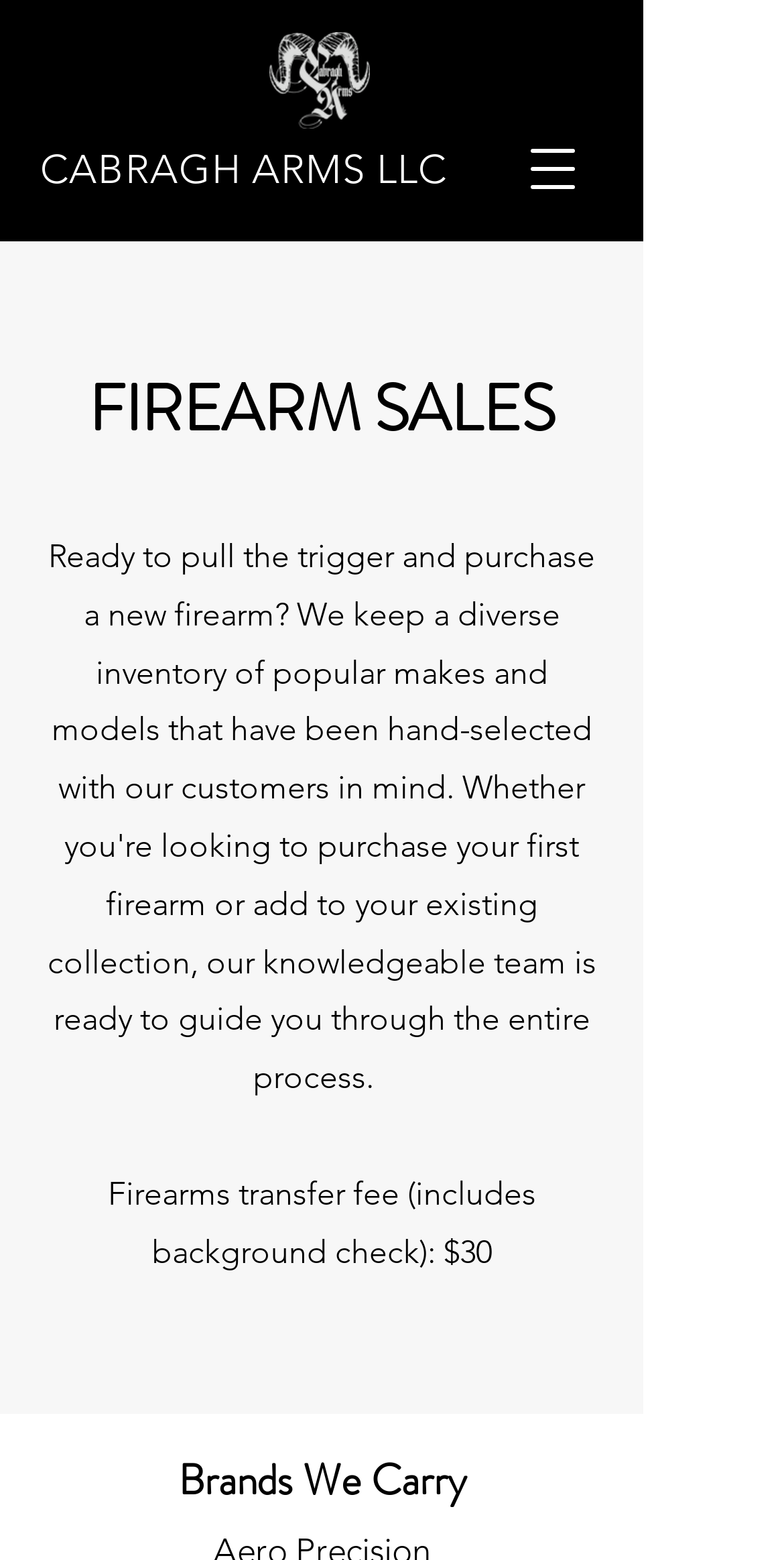What is the title of the section at the bottom?
Please answer the question with as much detail as possible using the screenshot.

I found the answer by looking at the heading element at the bottom of the page, which says 'Brands We Carry'.